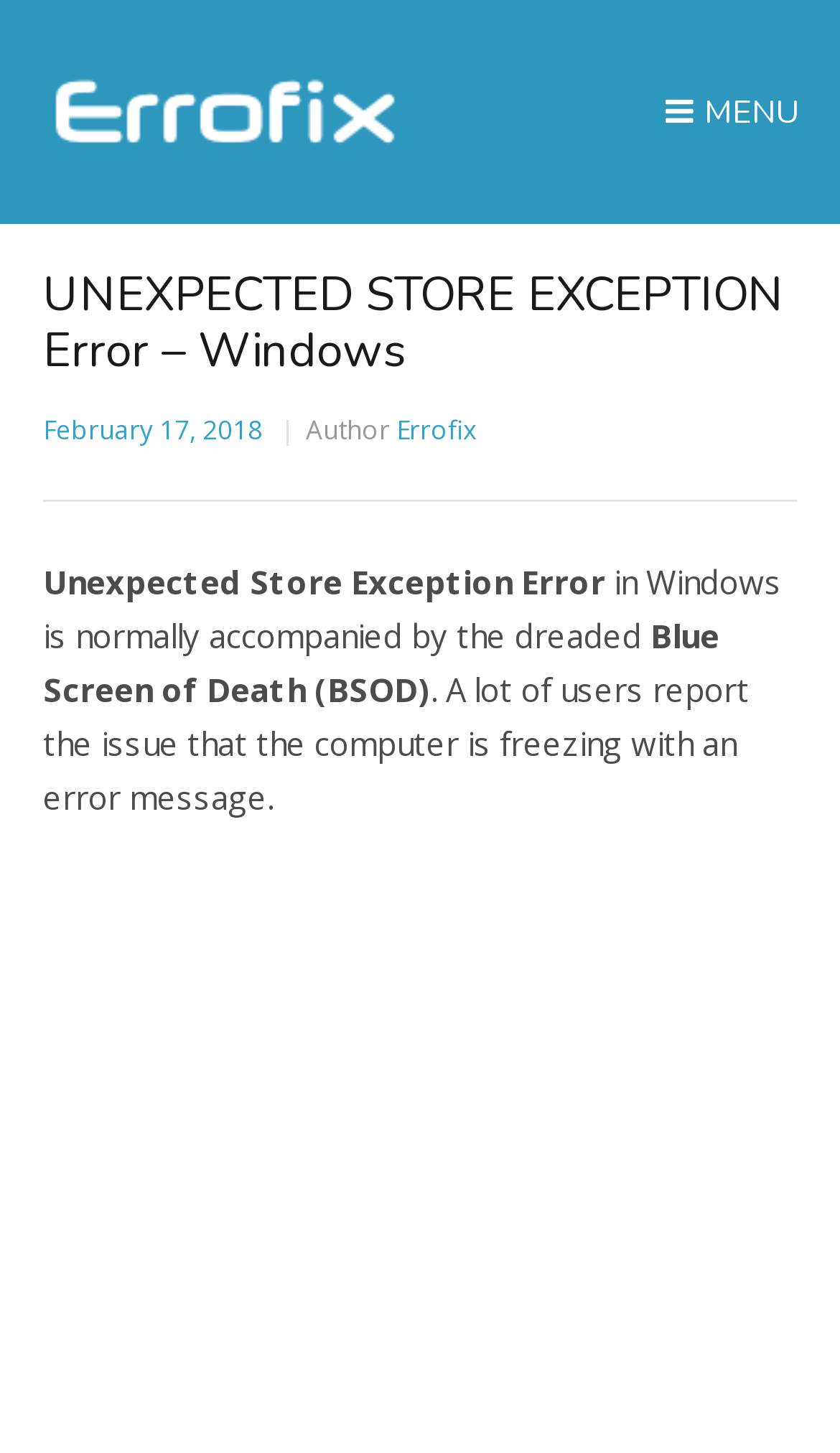What is BSOD?
Refer to the screenshot and deliver a thorough answer to the question presented.

BSOD stands for Blue Screen of Death, which is a type of error screen that appears on Windows computers when they encounter a critical system failure.